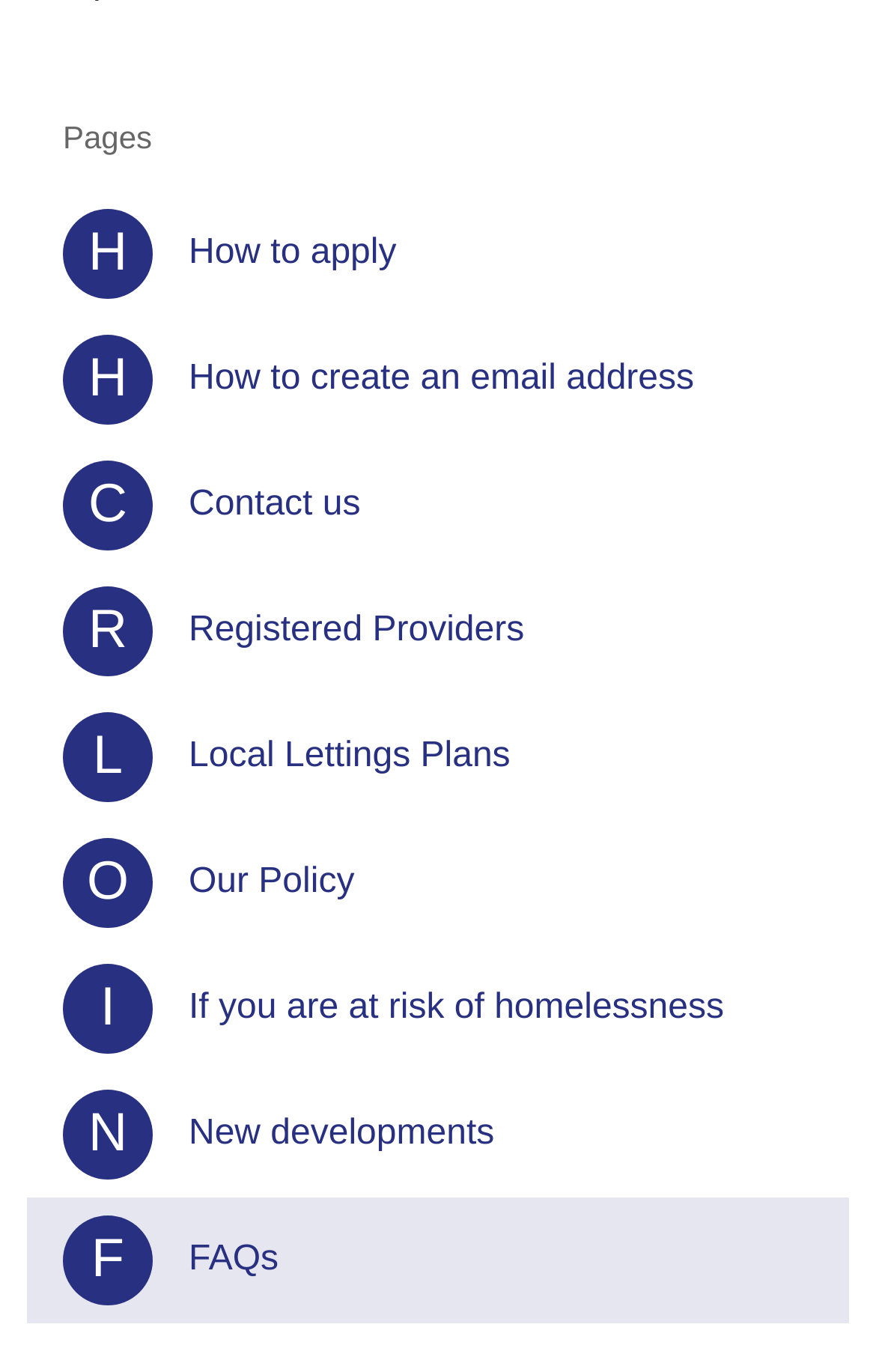Is 'Contact us' a list item?
Please use the image to provide a one-word or short phrase answer.

Yes